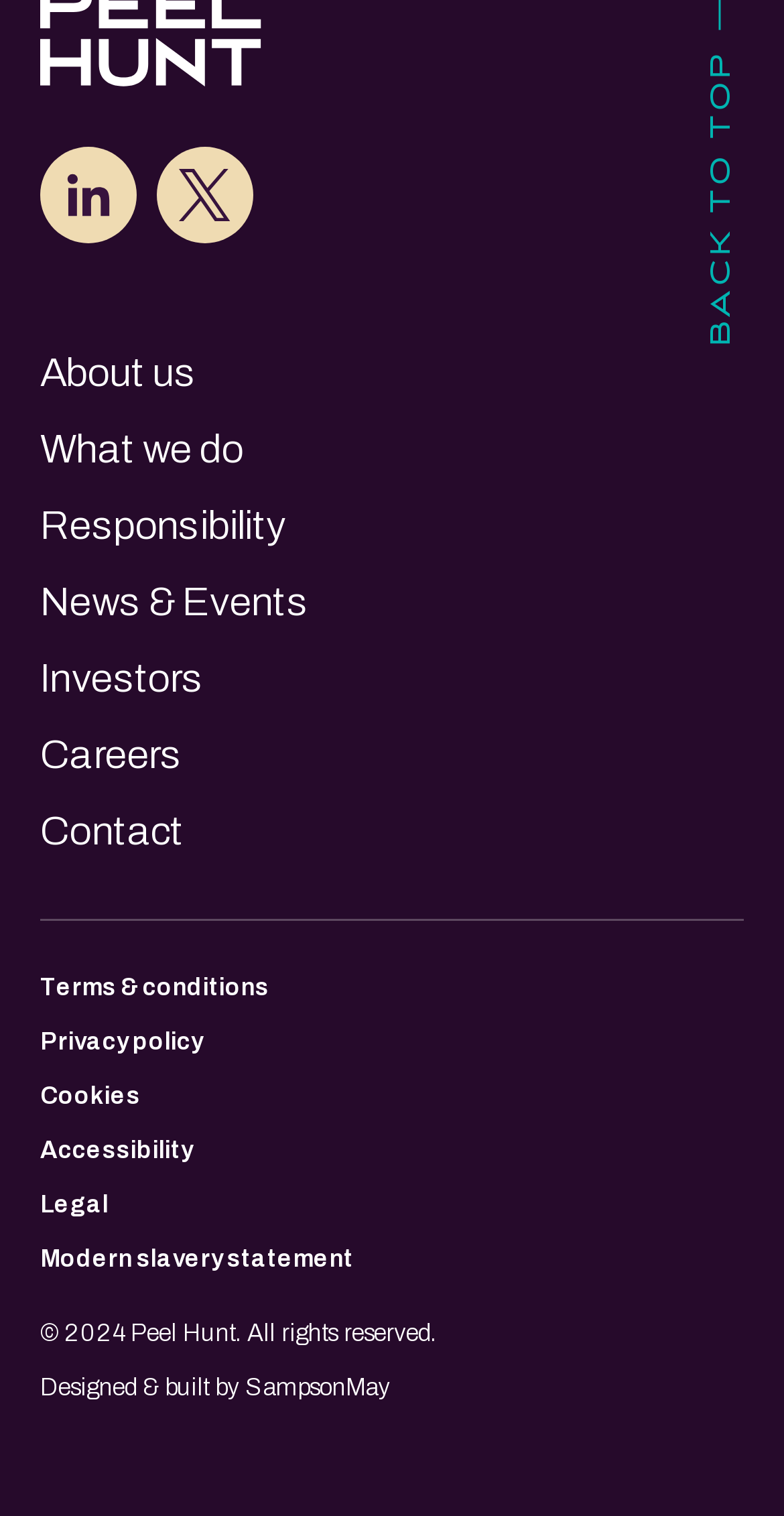Highlight the bounding box coordinates of the element you need to click to perform the following instruction: "View the image of Kani Shawls."

None